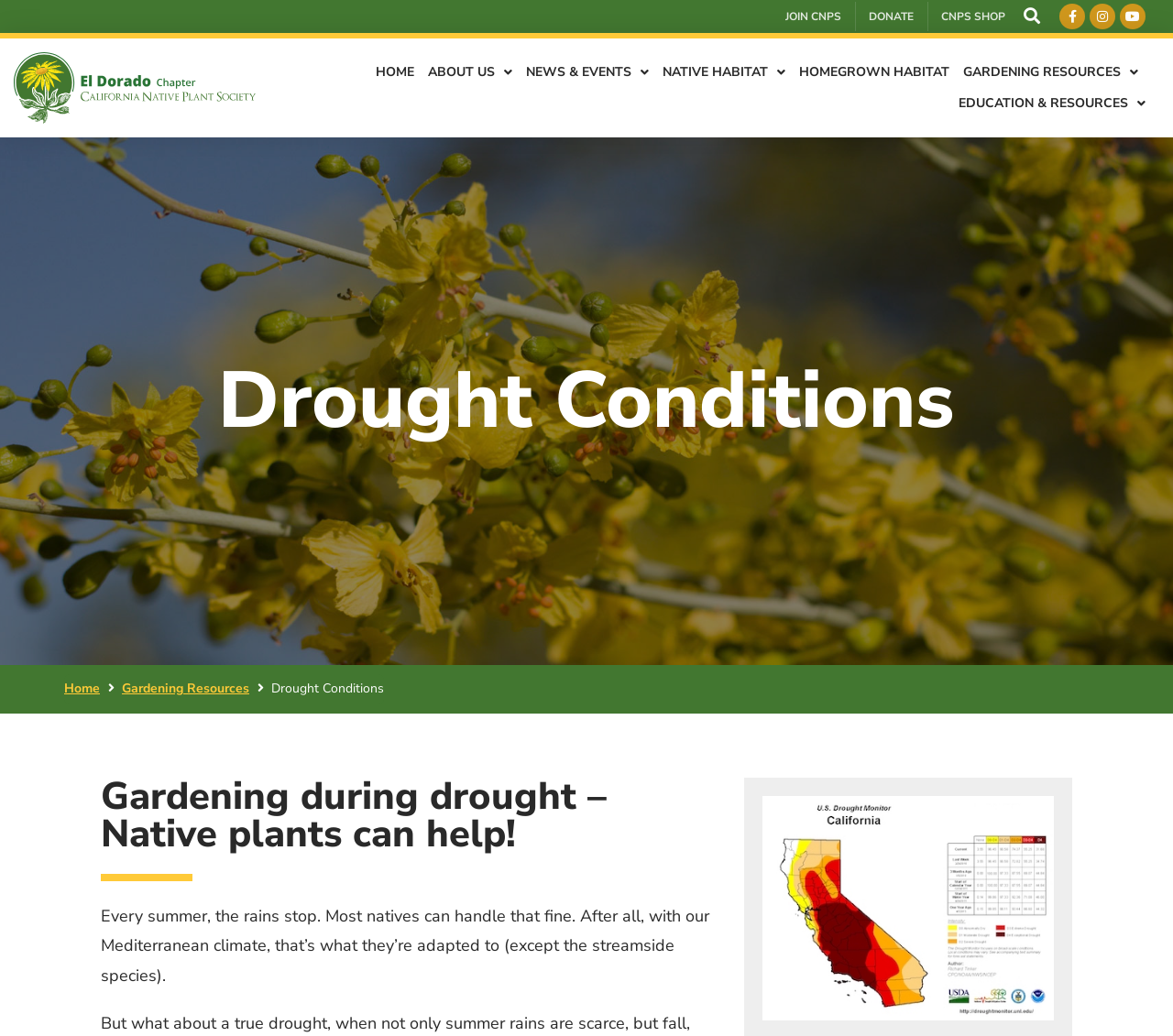Use one word or a short phrase to answer the question provided: 
What is the climate of the region?

Mediterranean